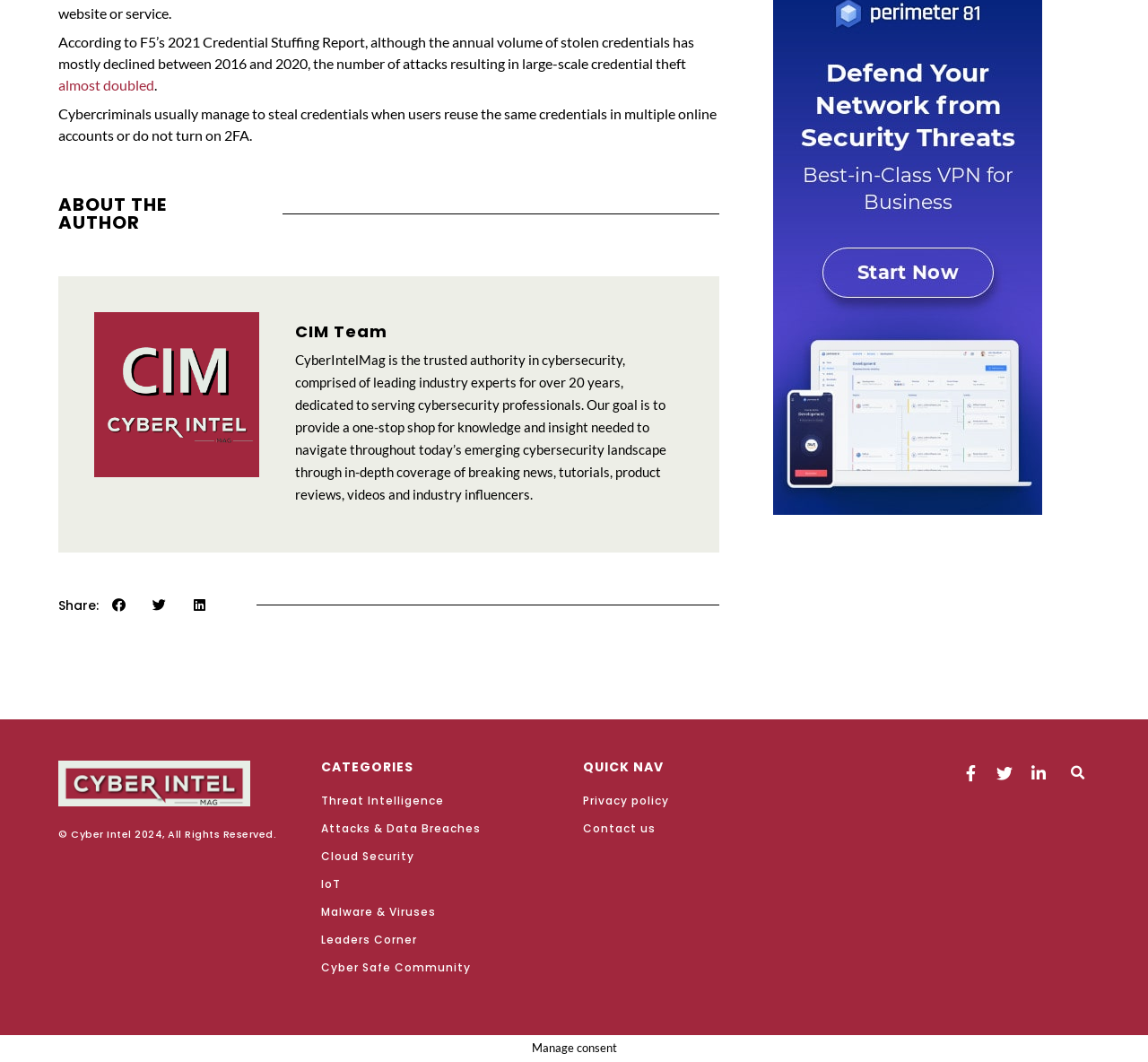Please give a succinct answer using a single word or phrase:
What is the purpose of CyberIntelMag?

Provide cybersecurity knowledge